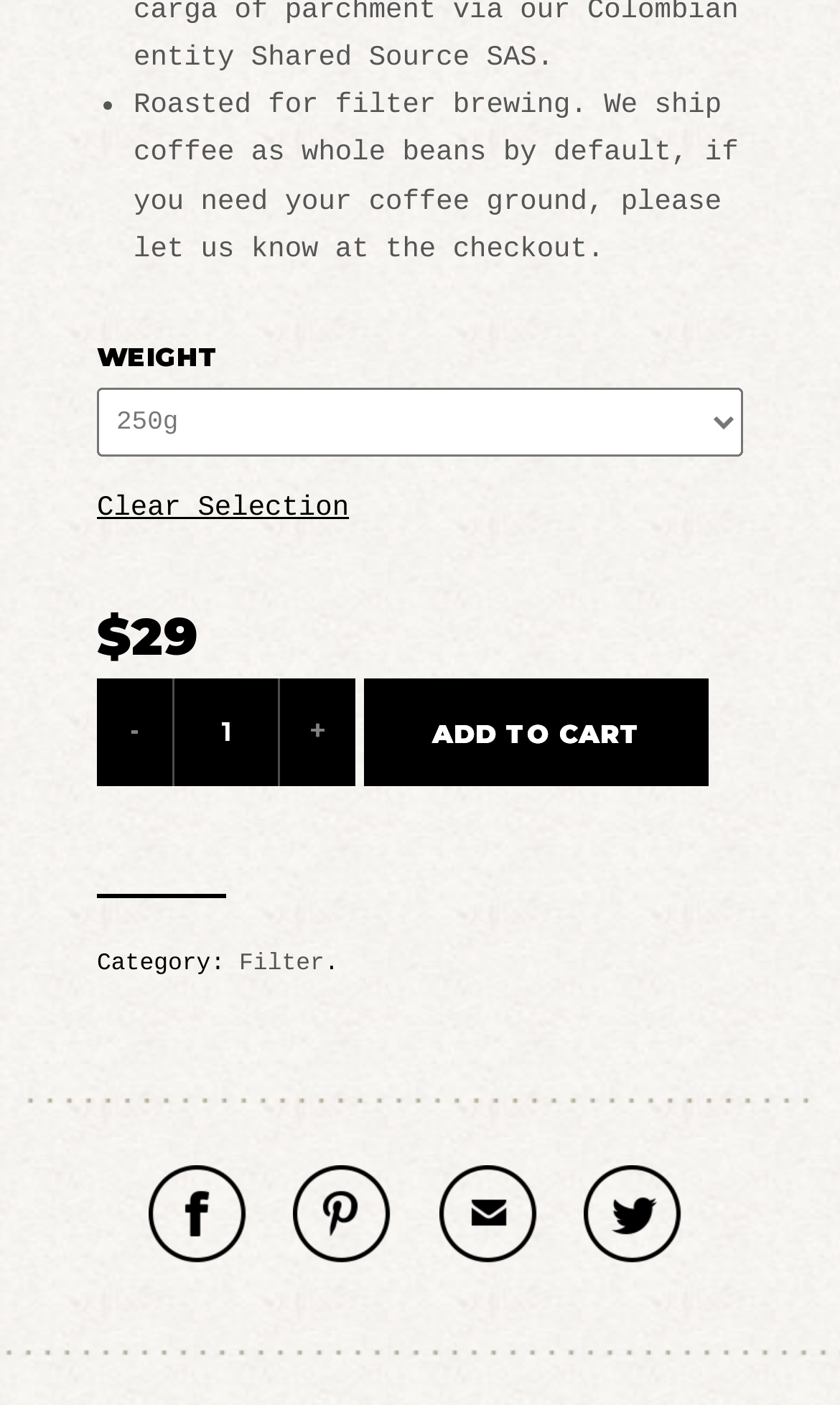What is the default coffee bean type?
Use the image to answer the question with a single word or phrase.

Whole beans